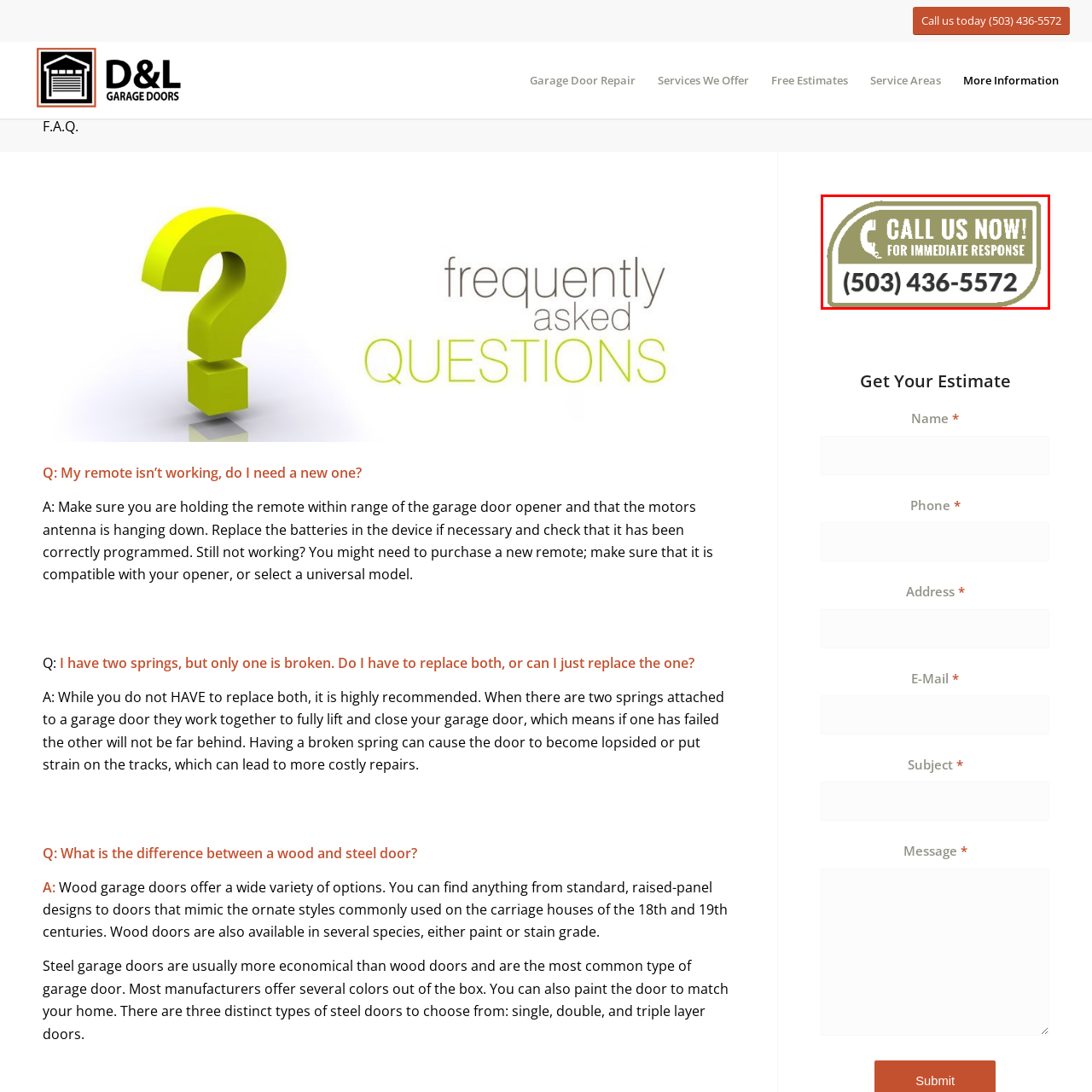What service is the image ideal for?
Carefully look at the image inside the red bounding box and answer the question in a detailed manner using the visual details present.

The image is ideal for attracting attention on a webpage related to garage door repair services, helping potential clients connect instantly with the company for urgent needs.